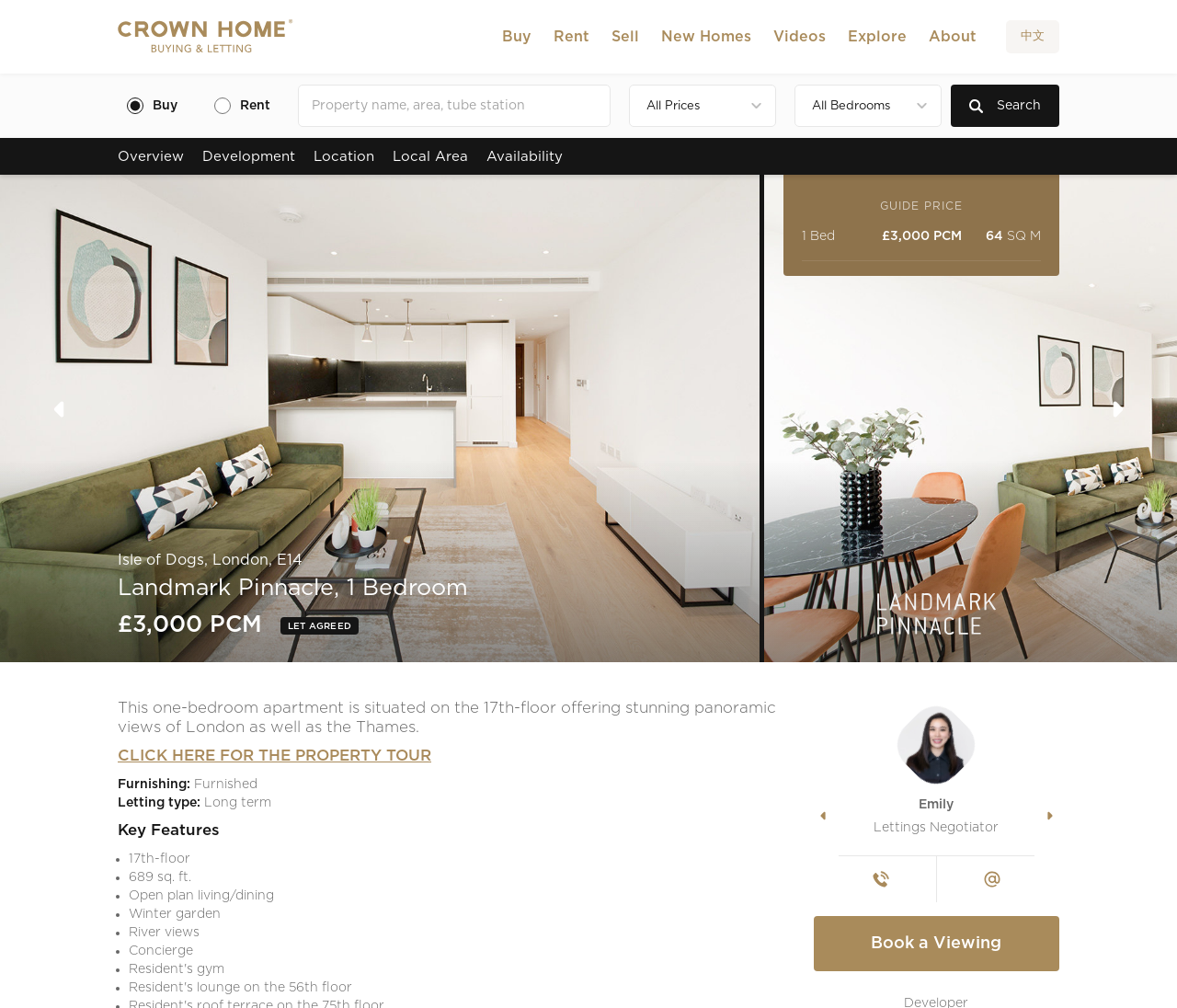Please answer the following question using a single word or phrase: 
What is the location of the Landmark Pinnacle?

Isle of Dogs, London, E14